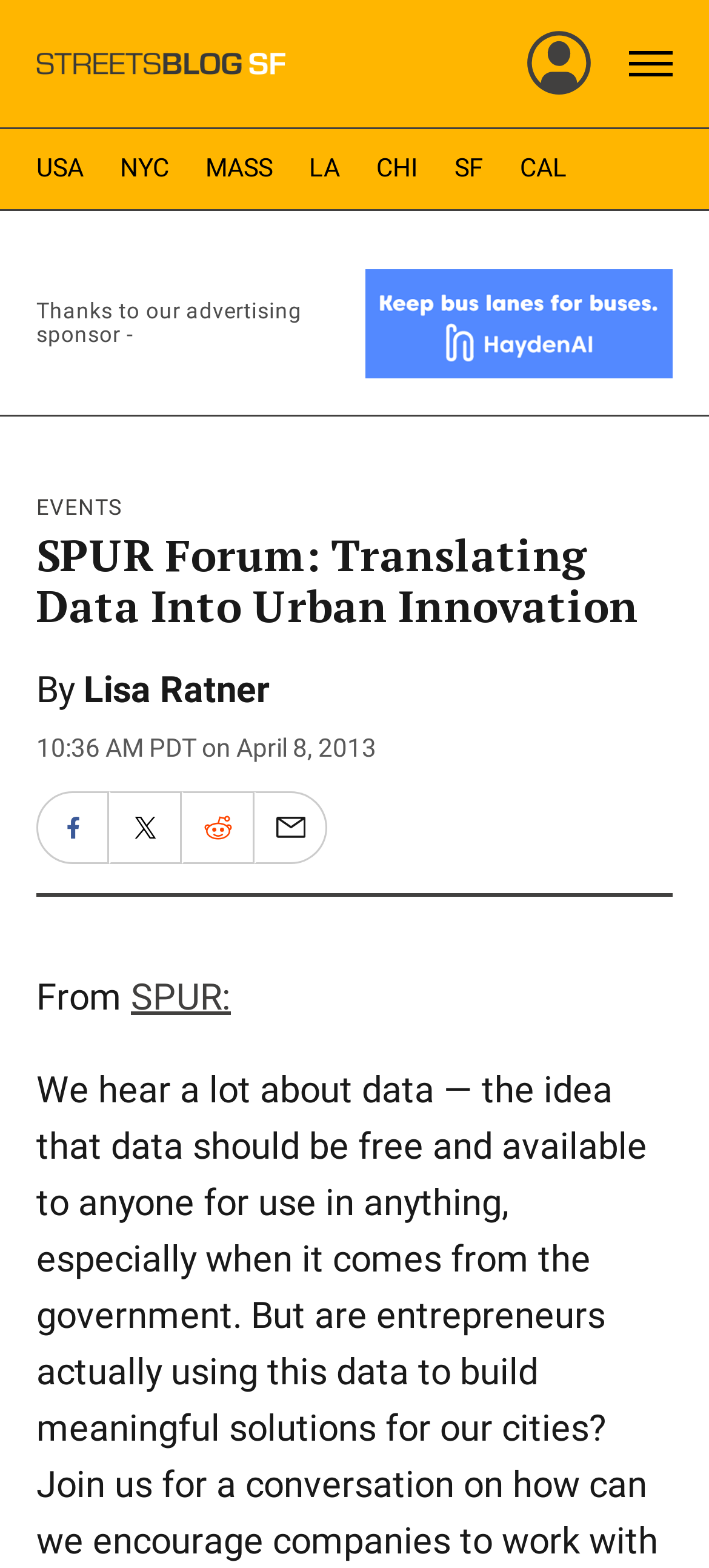Could you identify the text that serves as the heading for this webpage?

SPUR Forum: Translating Data Into Urban Innovation